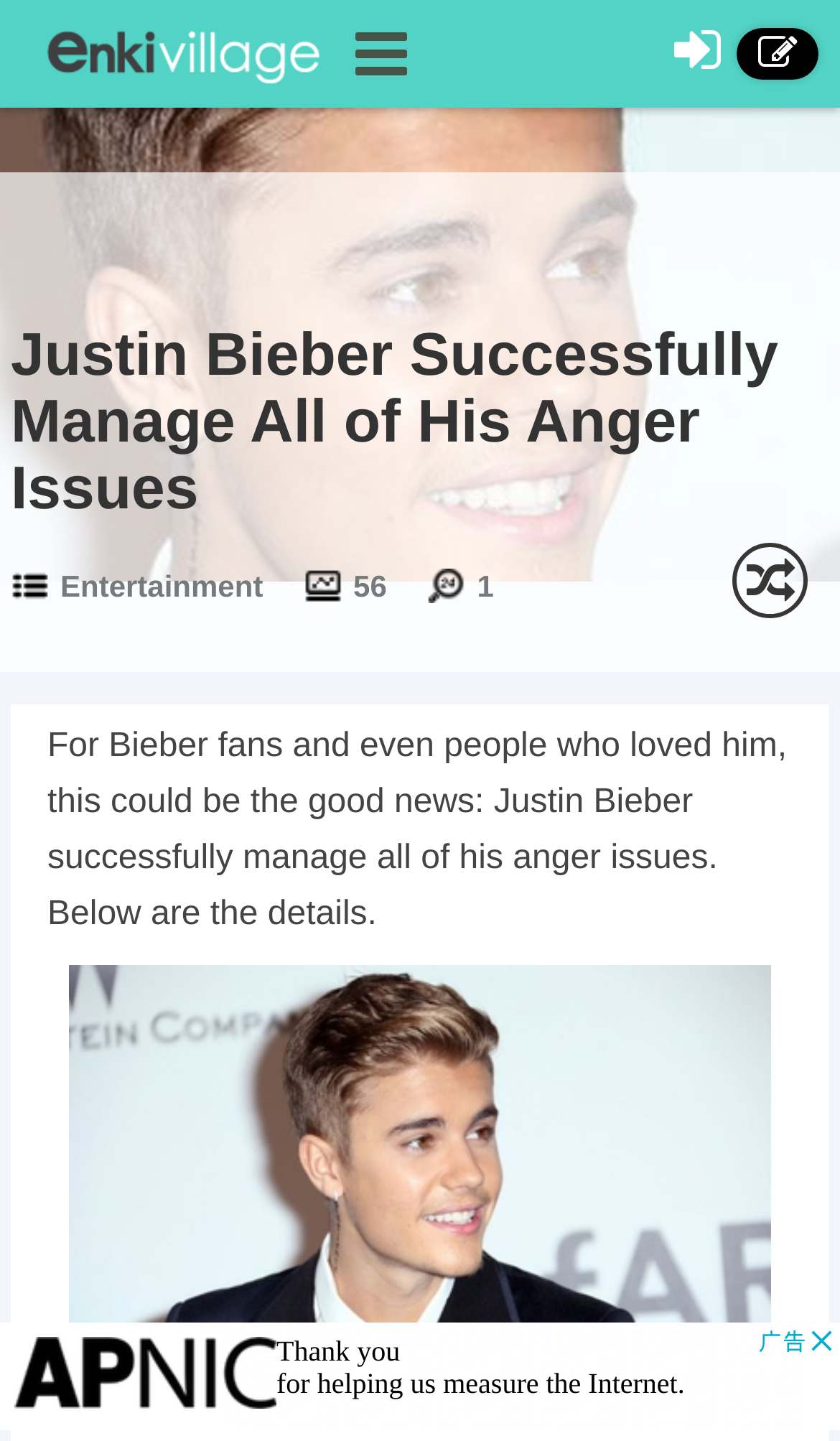Please provide a comprehensive answer to the question based on the screenshot: How many views does this article have?

I found the view count by examining the StaticText element with the text '56' which is located near the 'Entertainment' link.